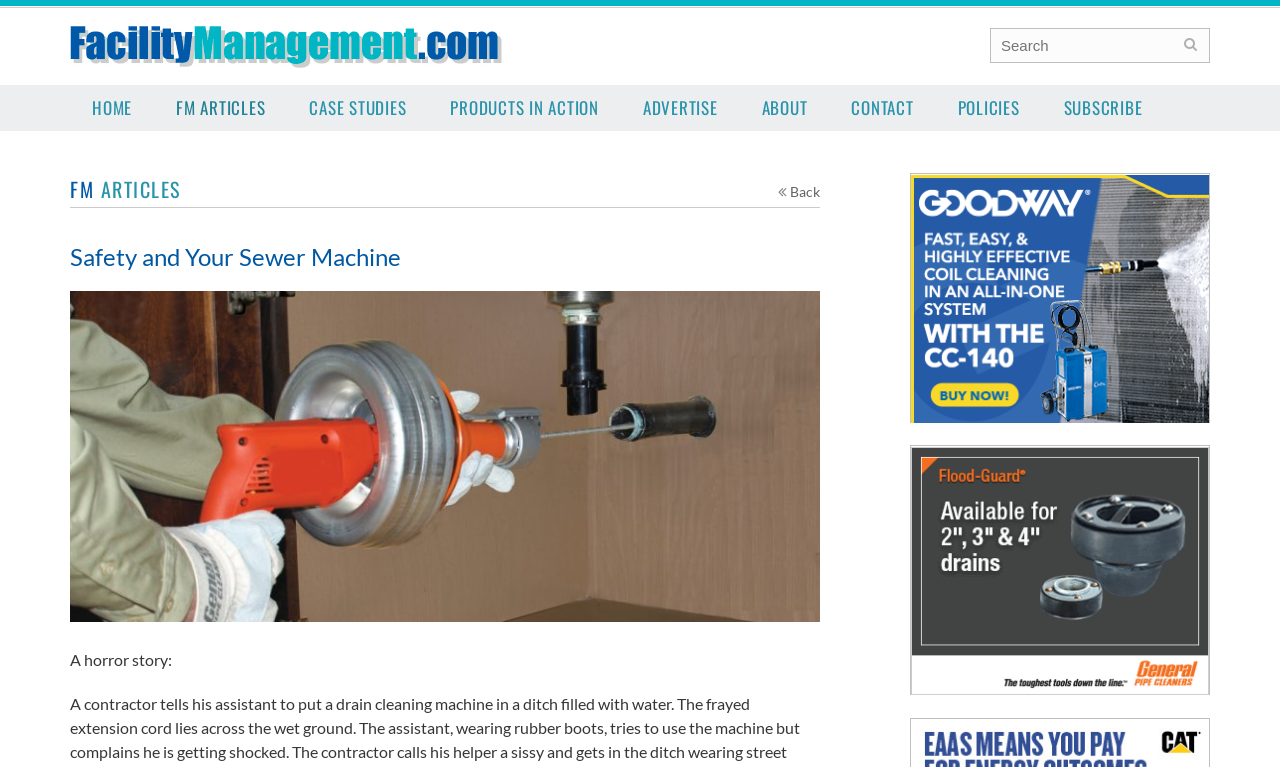Answer succinctly with a single word or phrase:
How many links are there in the top navigation bar?

9